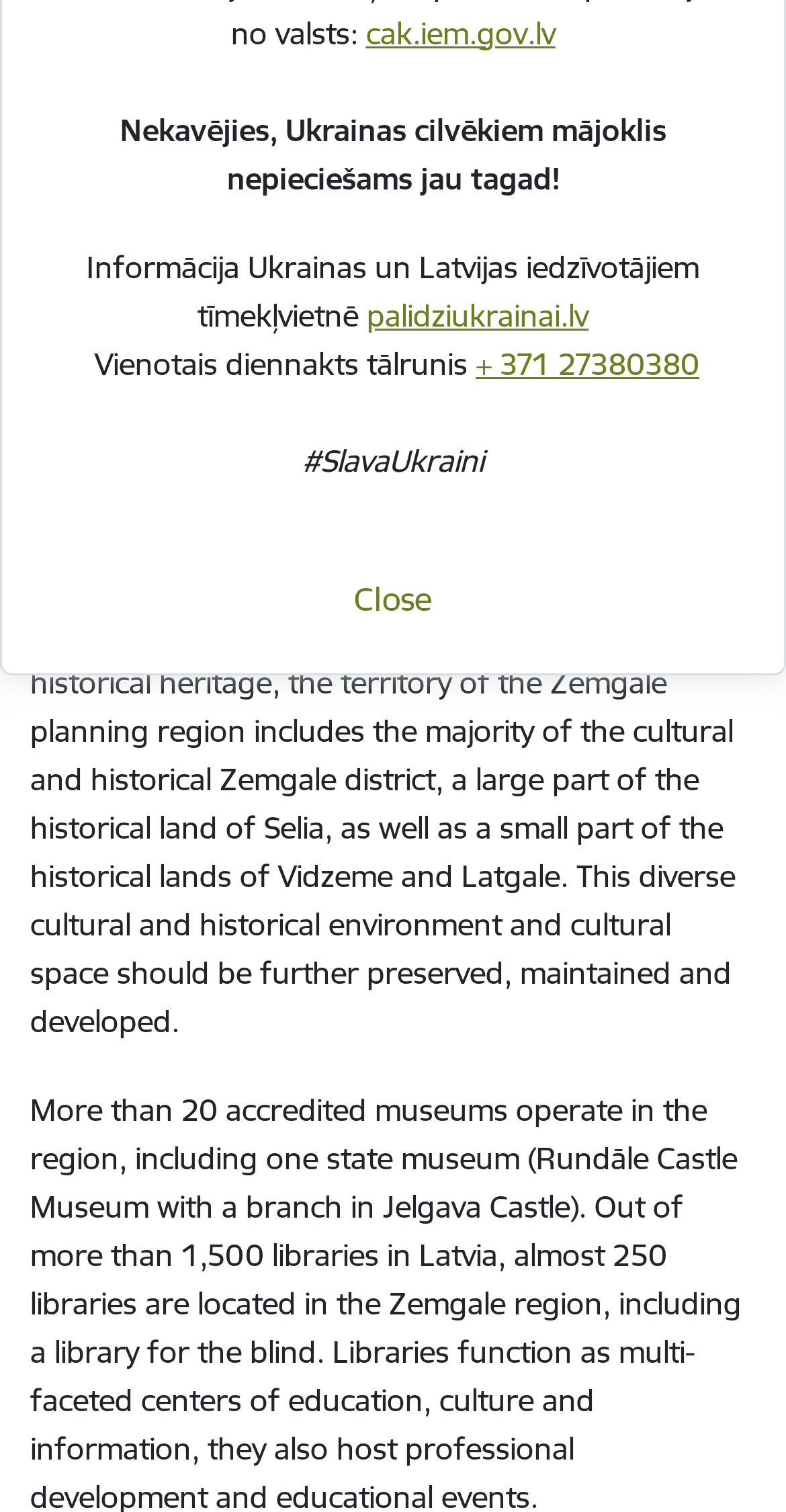From the element description Privacy policy, predict the bounding box coordinates of the UI element. The coordinates must be specified in the format (top-left x, top-left y, bottom-right x, bottom-right y) and should be within the 0 to 1 range.

[0.079, 0.263, 0.921, 0.295]